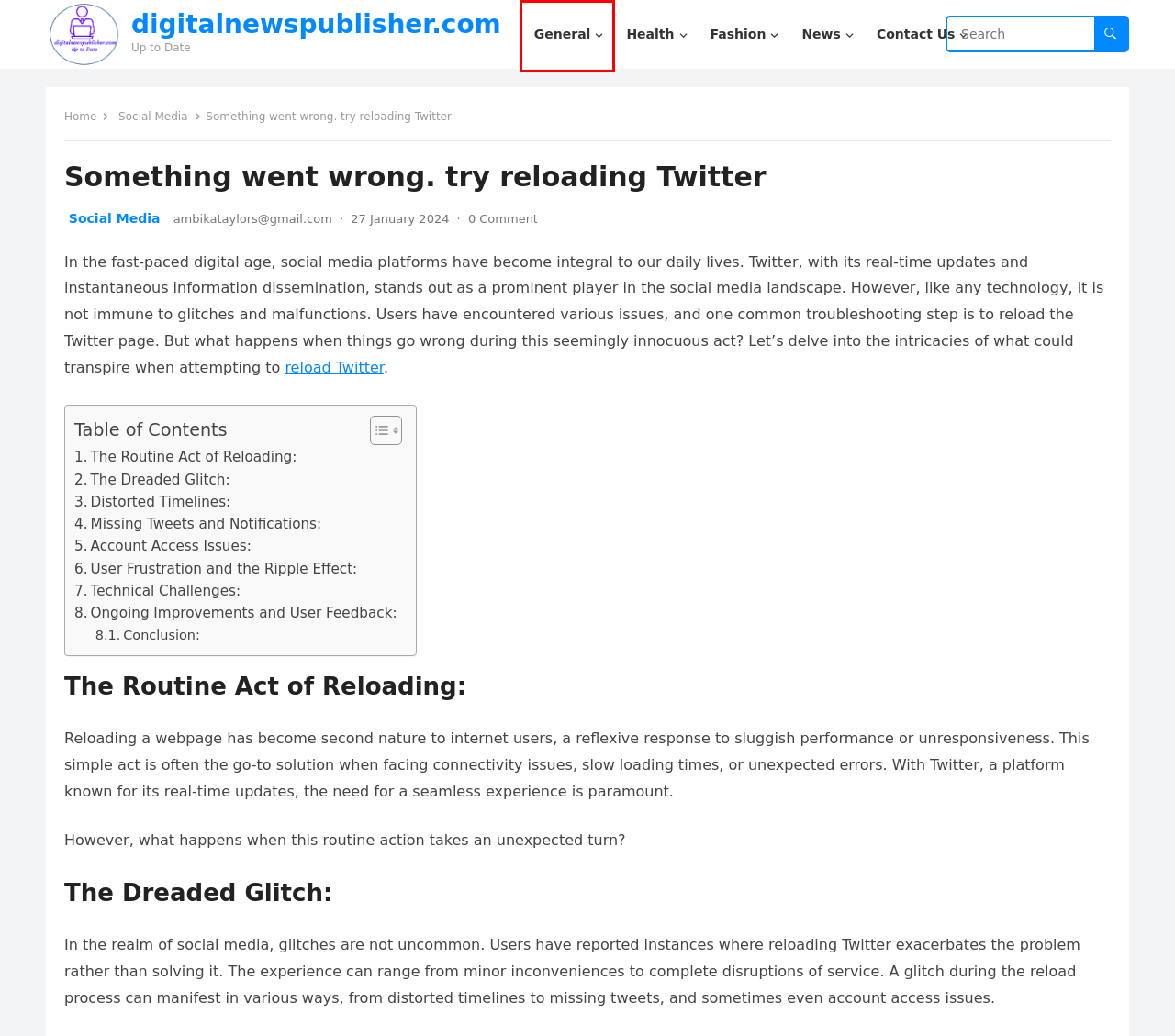You are provided with a screenshot of a webpage where a red rectangle bounding box surrounds an element. Choose the description that best matches the new webpage after clicking the element in the red bounding box. Here are the choices:
A. Contact Us - digitalnewspublisher.com
B. News Archives - digitalnewspublisher.com
C. Fashion Archives - digitalnewspublisher.com
D. General Archives - digitalnewspublisher.com
E. Health Archives - digitalnewspublisher.com
F. digitalnewspublisher.com - Up to Date
G. Ebau Exams - typesfashion.com
H. Social Media Archives - digitalnewspublisher.com

D